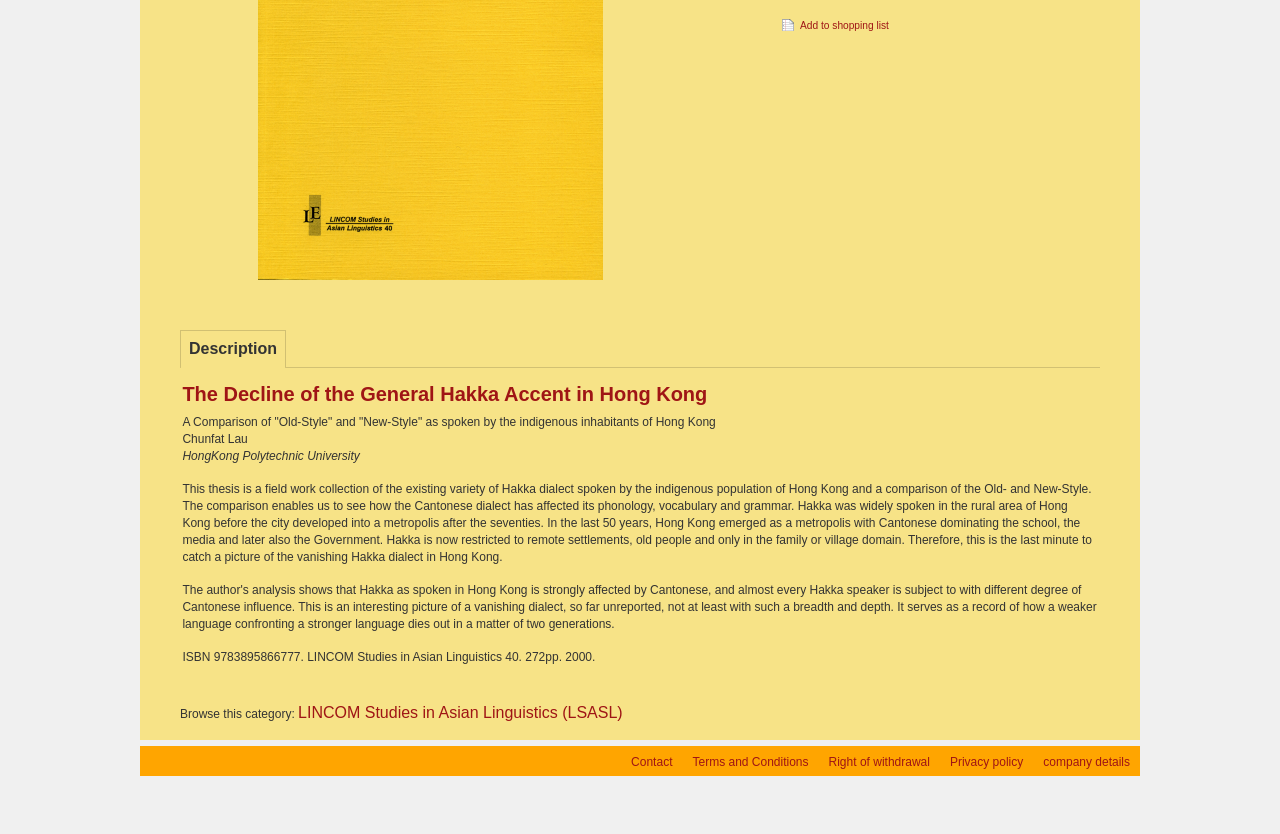Given the description of the UI element: "value="Add to shopping list"", predict the bounding box coordinates in the form of [left, top, right, bottom], with each value being a float between 0 and 1.

[0.609, 0.022, 0.694, 0.037]